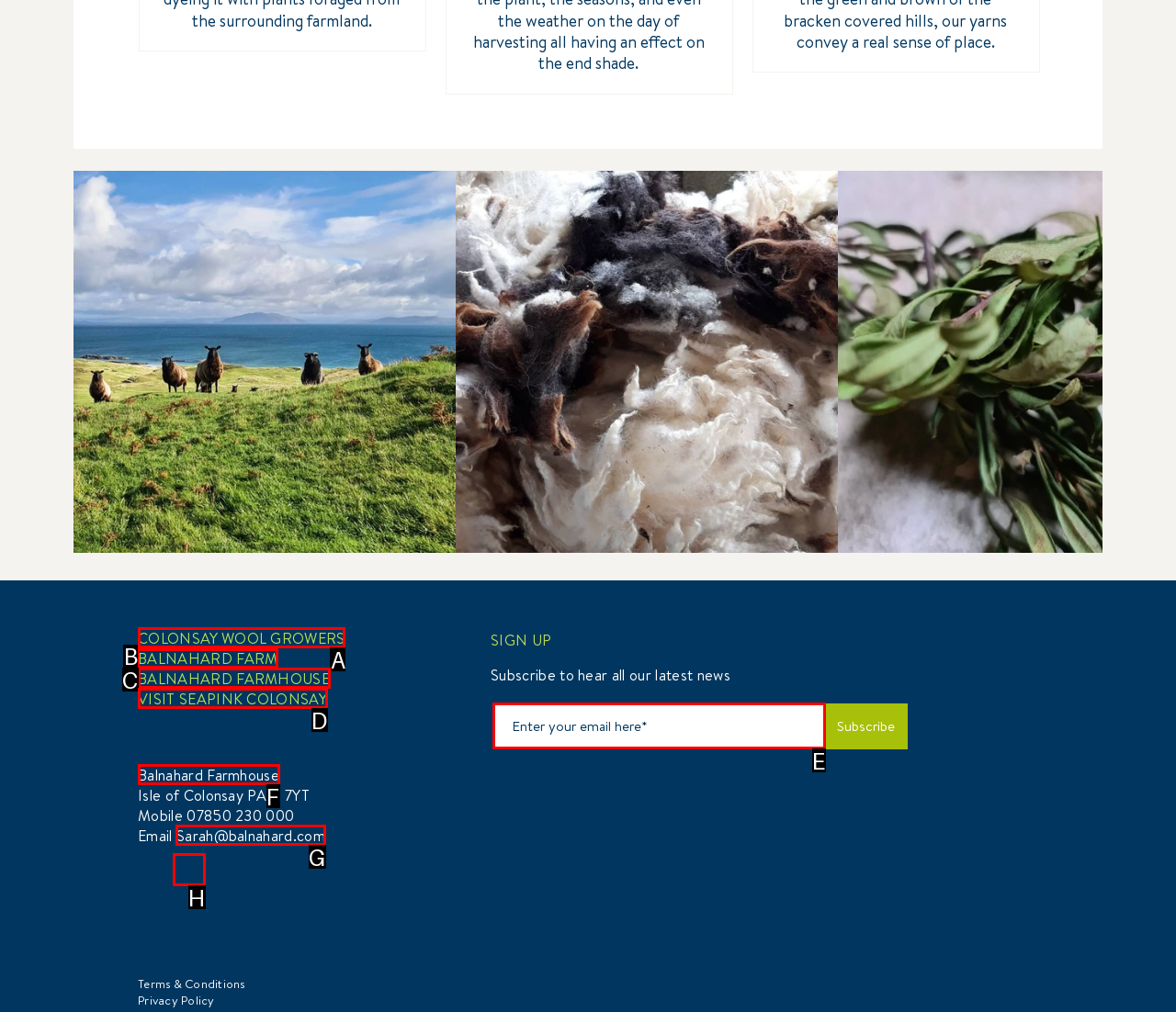Tell me which one HTML element you should click to complete the following task: Visit 'BALNAHARD FARM' page
Answer with the option's letter from the given choices directly.

B